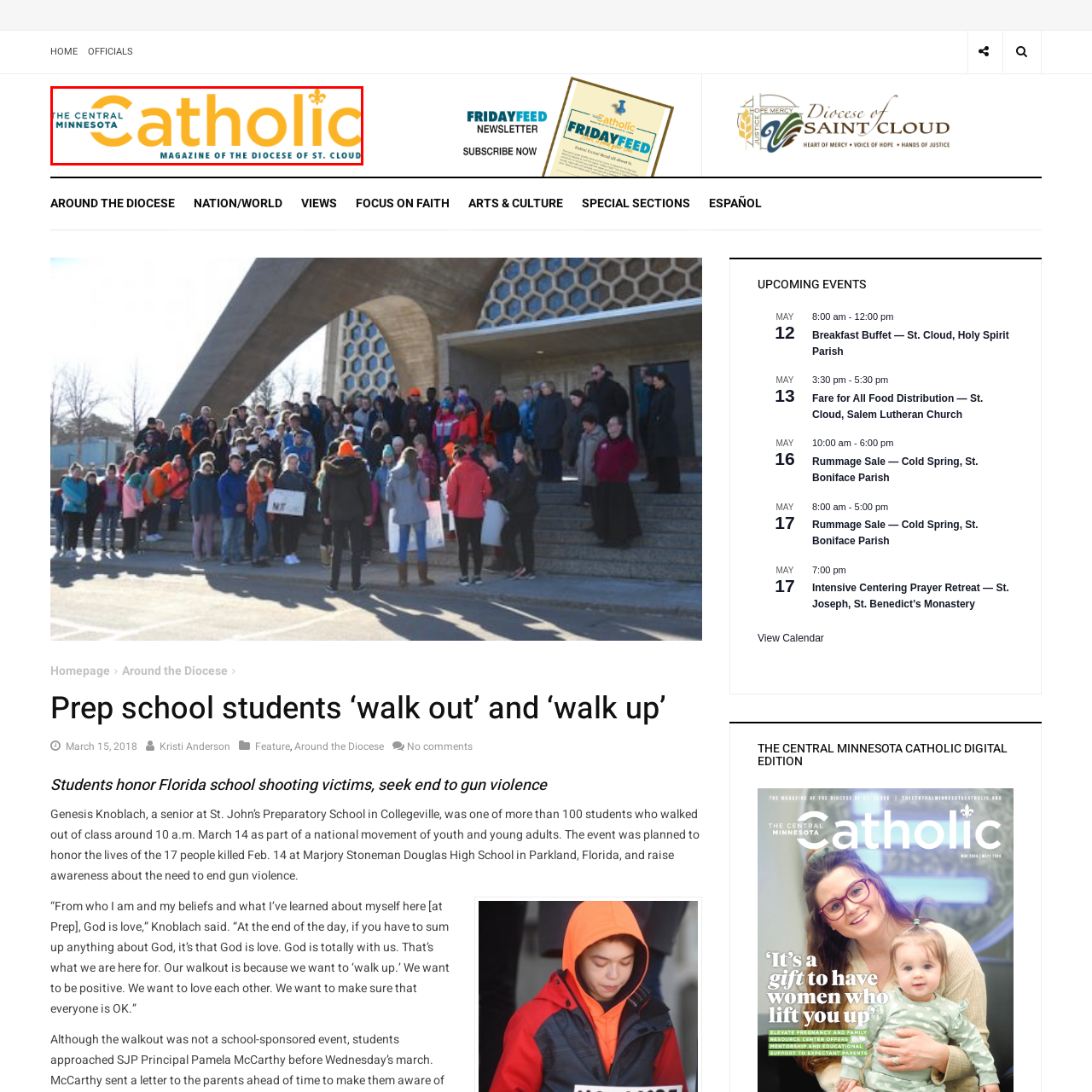Concentrate on the image marked by the red box, What is the focus of the magazine?
 Your answer should be a single word or phrase.

Local Catholic community